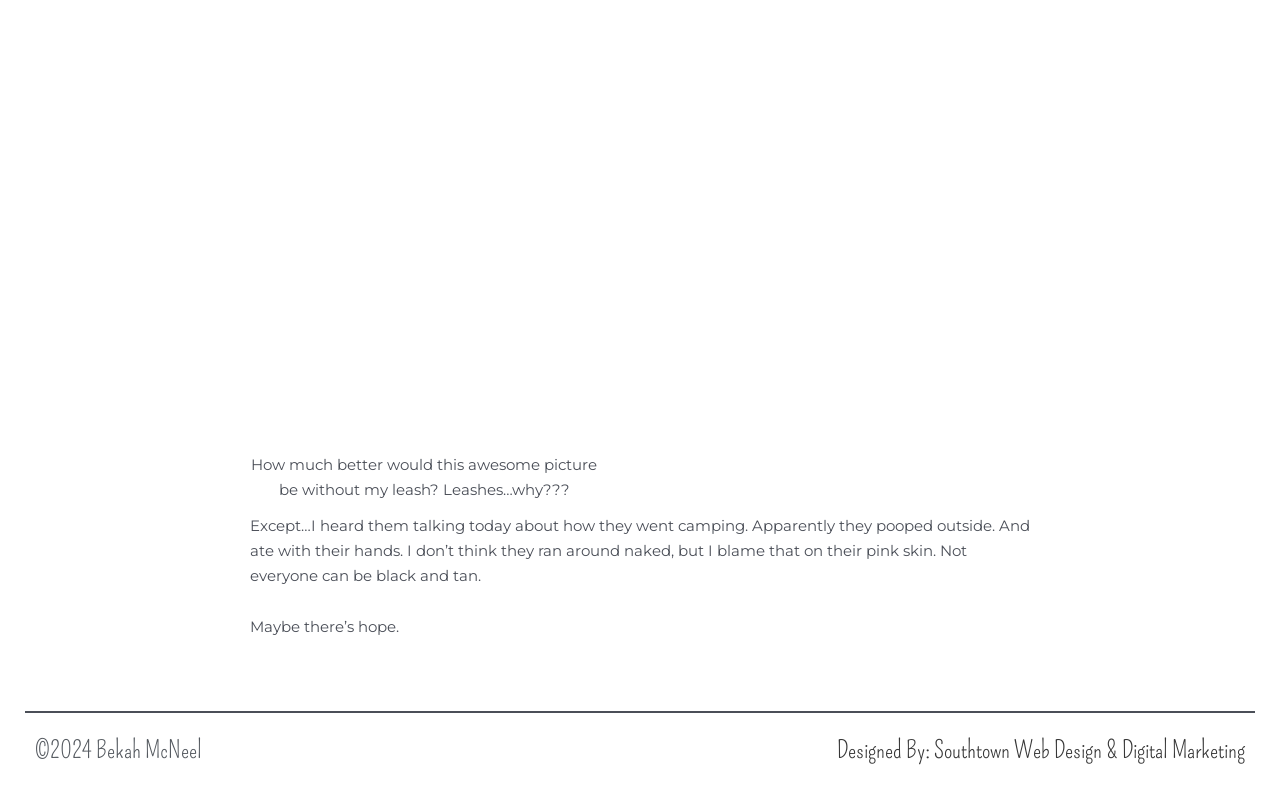What is the author's tone towards the people who went camping?
Please provide a comprehensive answer based on the details in the screenshot.

The author's tone is sarcastic because they mention the people pooping outside and eating with their hands, implying that they are uncivilized, and then say 'Maybe there’s hope' in a tone that suggests the opposite.